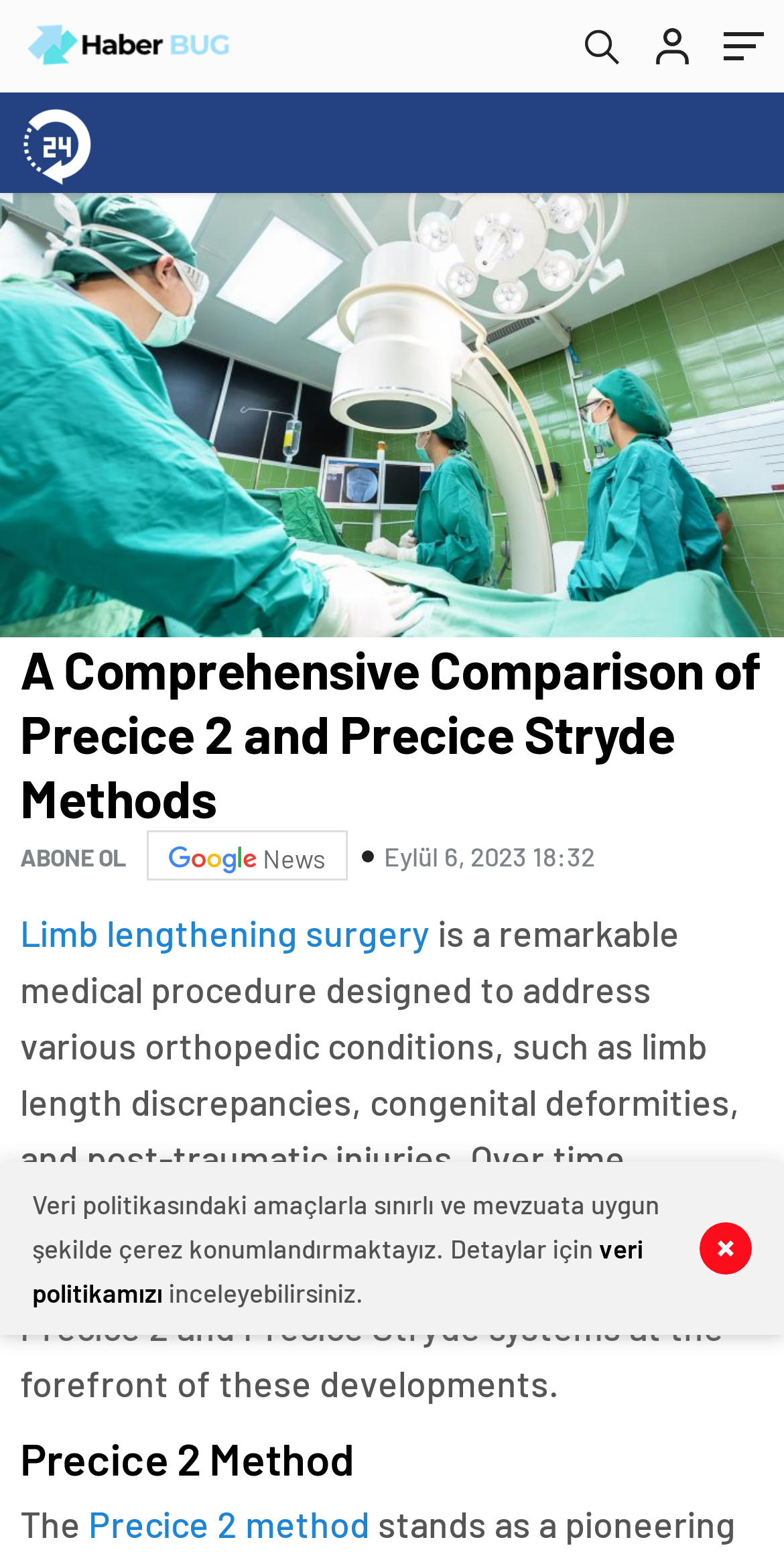What are the two methods compared on the webpage?
Using the image as a reference, give an elaborate response to the question.

The webpage compares two methods, Precice 2 and Precice Stryde, which are innovative techniques in limb lengthening surgery. The comparison is the main focus of the webpage.